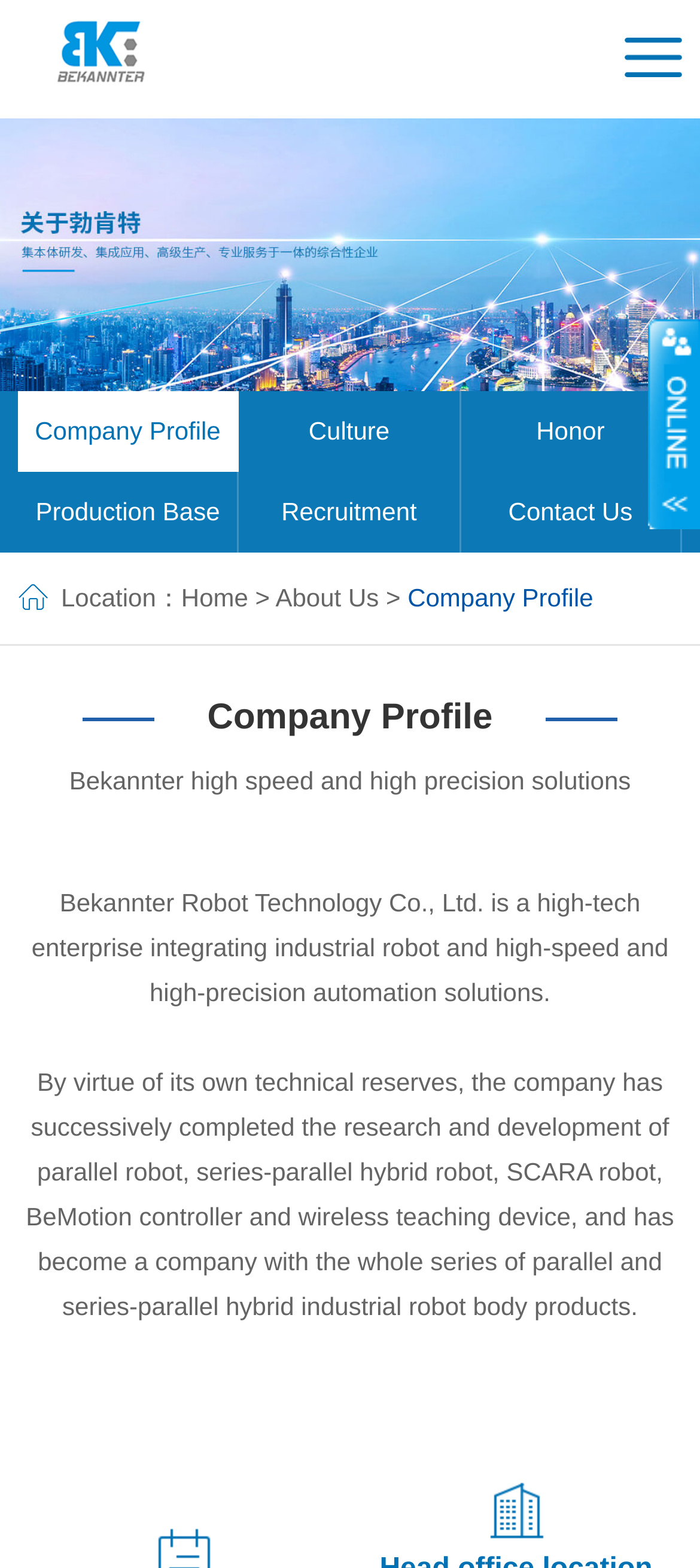How many links are in the top navigation menu?
Based on the image, respond with a single word or phrase.

6